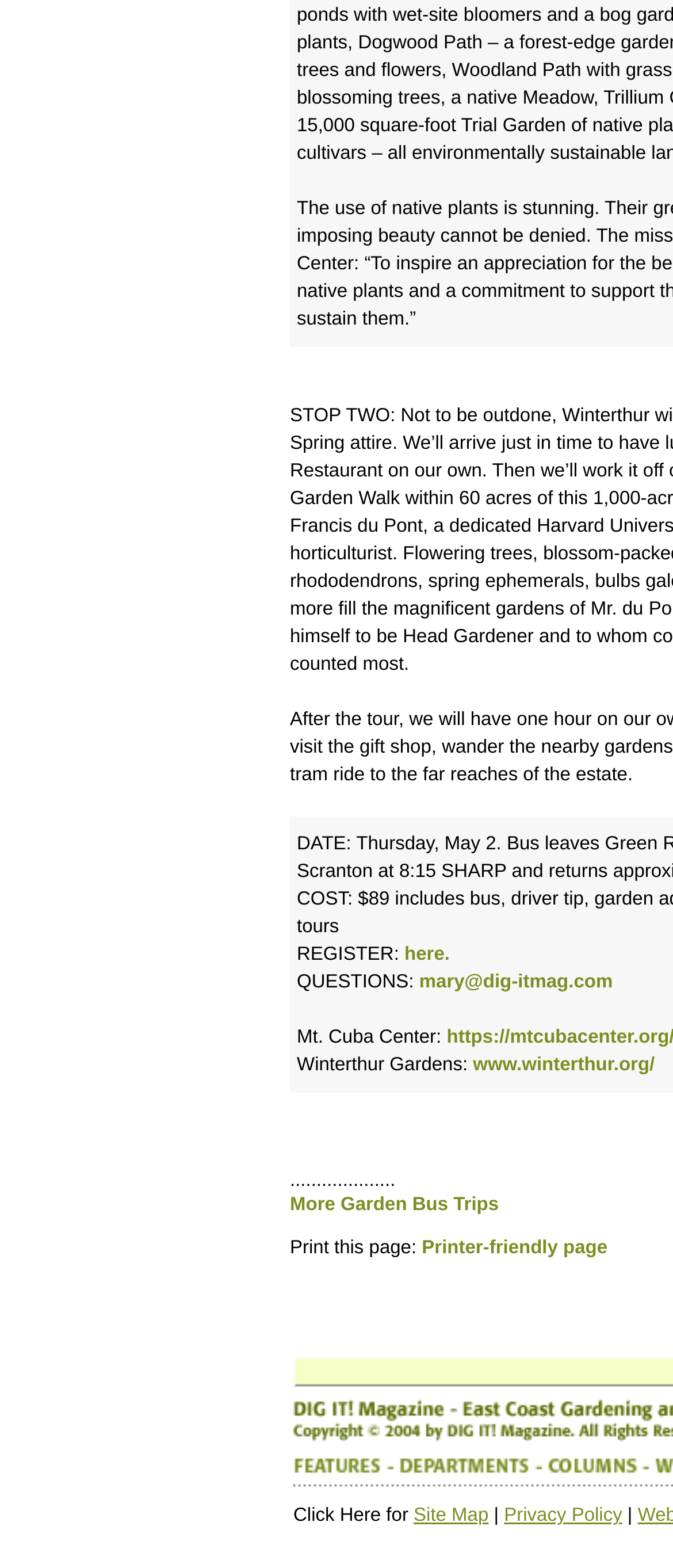Consider the image and give a detailed and elaborate answer to the question: 
How many links are there in the footer section?

There are three links in the footer section, namely 'Site Map', 'Privacy Policy', and 'Printer-friendly page'.